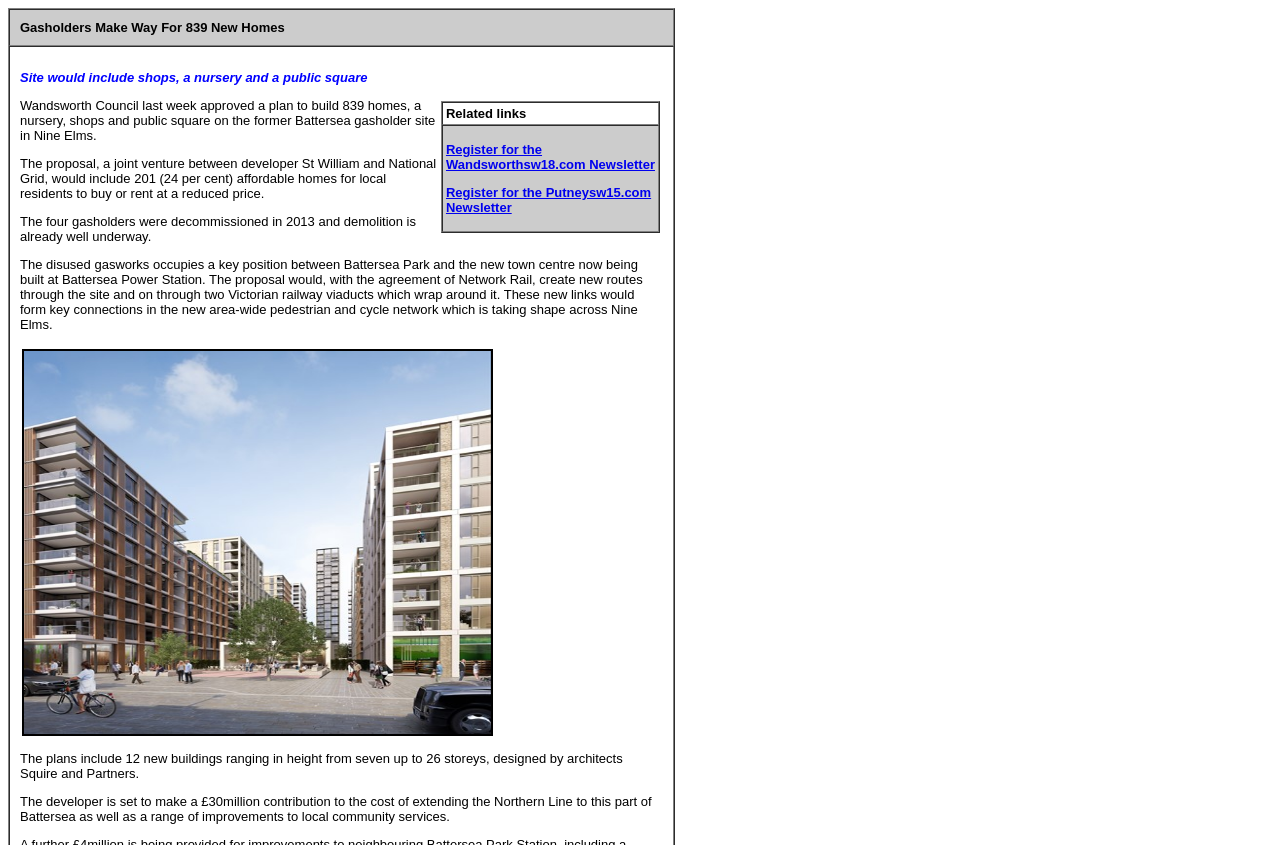What is the current status of the gasholders?
From the details in the image, provide a complete and detailed answer to the question.

The webpage states that the four gasholders were decommissioned in 2013 and demolition is already well underway.